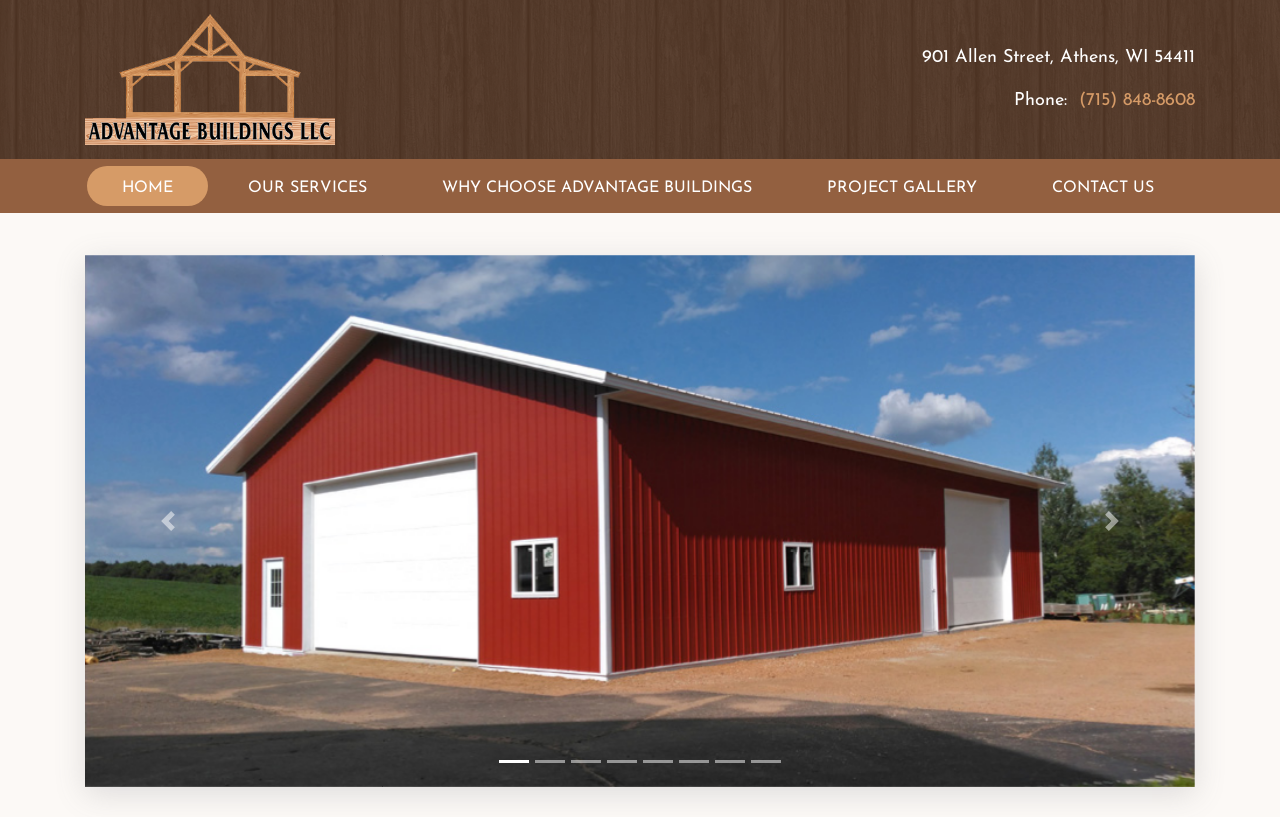What is the address of the company?
Provide a detailed and well-explained answer to the question.

I found the address by looking at the heading element that contains the address, which is '901 Allen Street, Athens, WI 54411'.